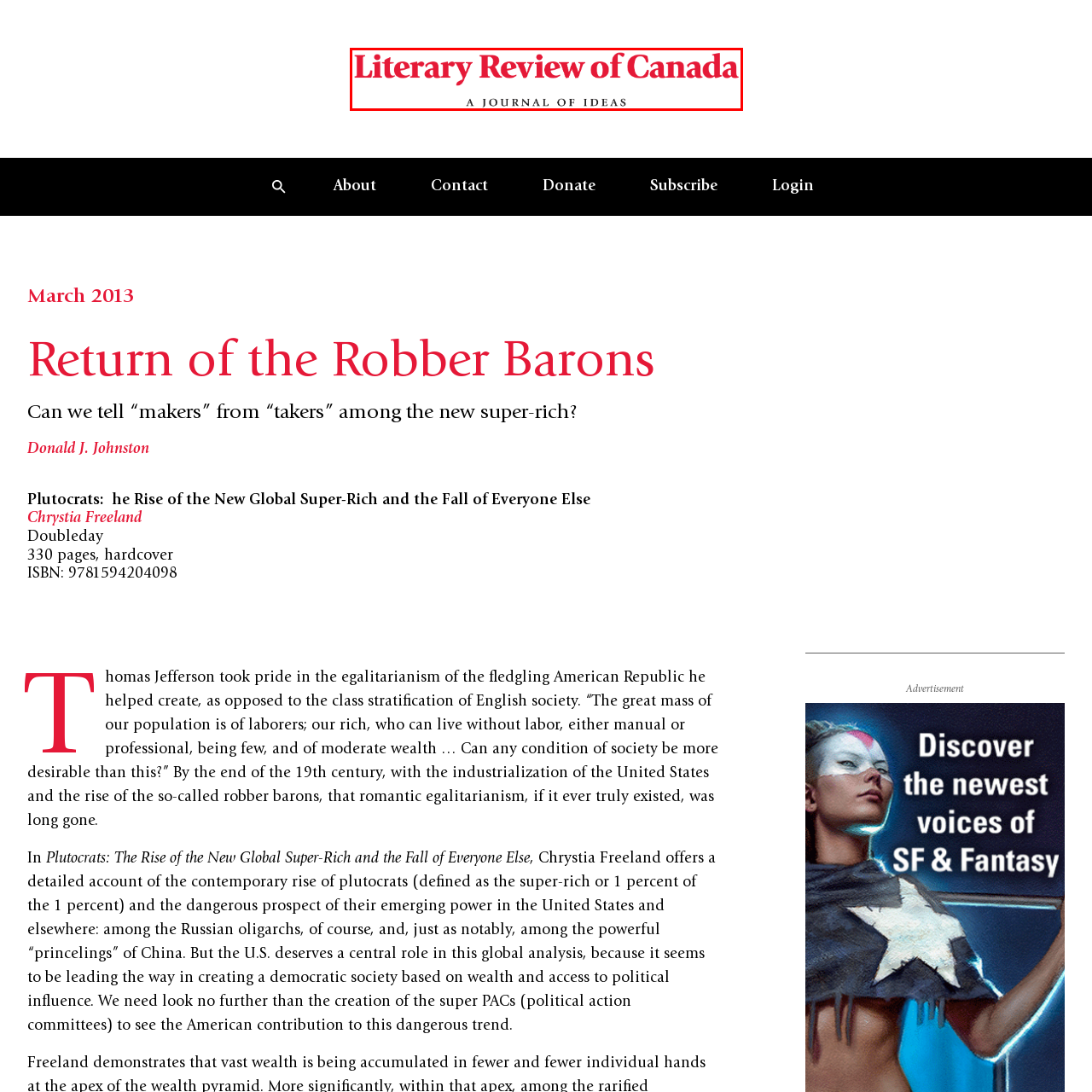What is the design of the logo aiming to do?
Look closely at the image marked with a red bounding box and answer the question with as much detail as possible, drawing from the image.

The design of the logo is simple yet striking, aiming to attract readers interested in thoughtful discourse and analysis, which reflects the publication's commitment to fostering discussion and insight within the literary community and beyond.